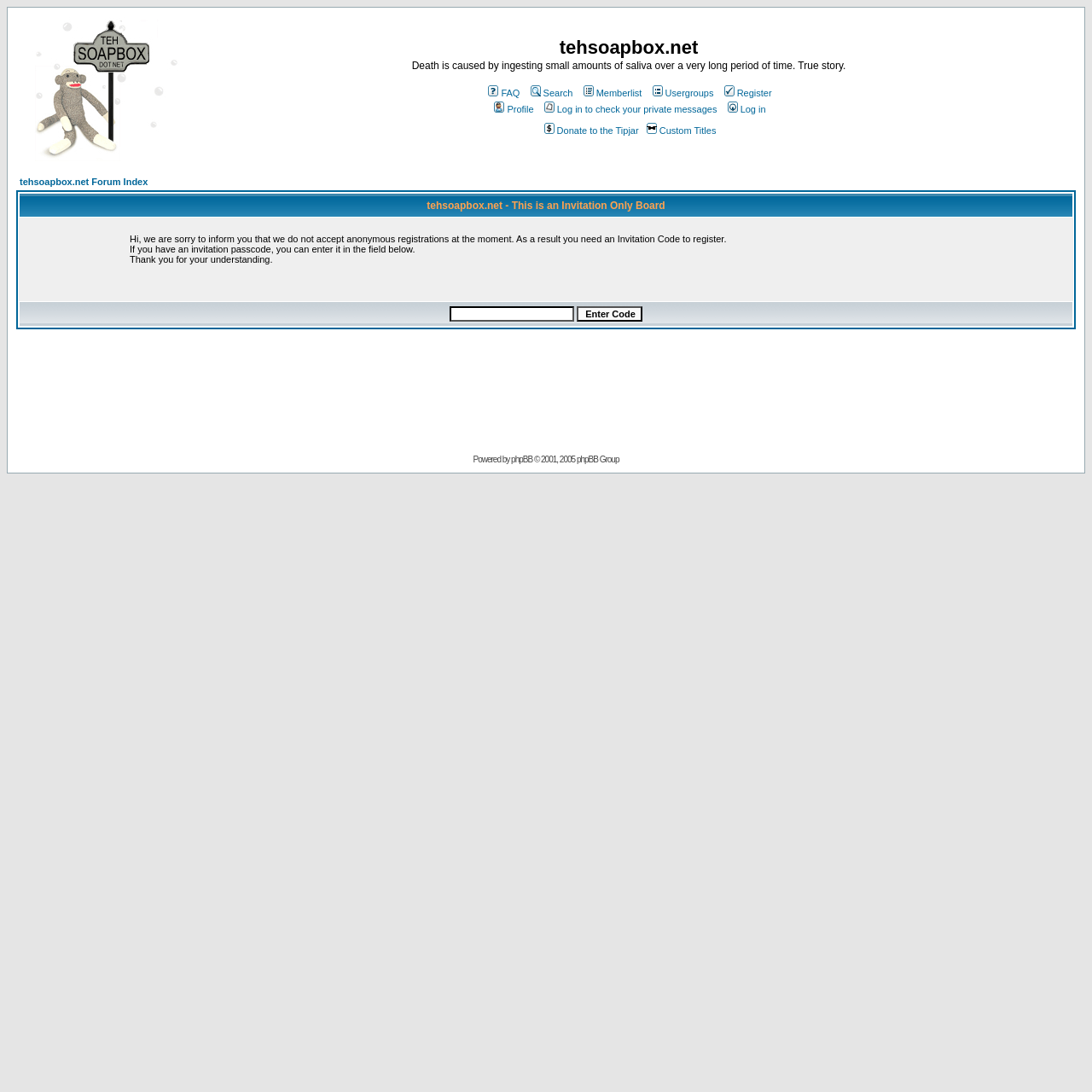Examine the image carefully and respond to the question with a detailed answer: 
What is required to register on this webpage?

The webpage states that anonymous registrations are not accepted, and an invitation passcode is needed to register. This is indicated by the text 'Hi, we are sorry to inform you that we do not accept anonymous registrations at the moment. As a result you need an Invitation Code to register.' and the presence of a field to enter the code.